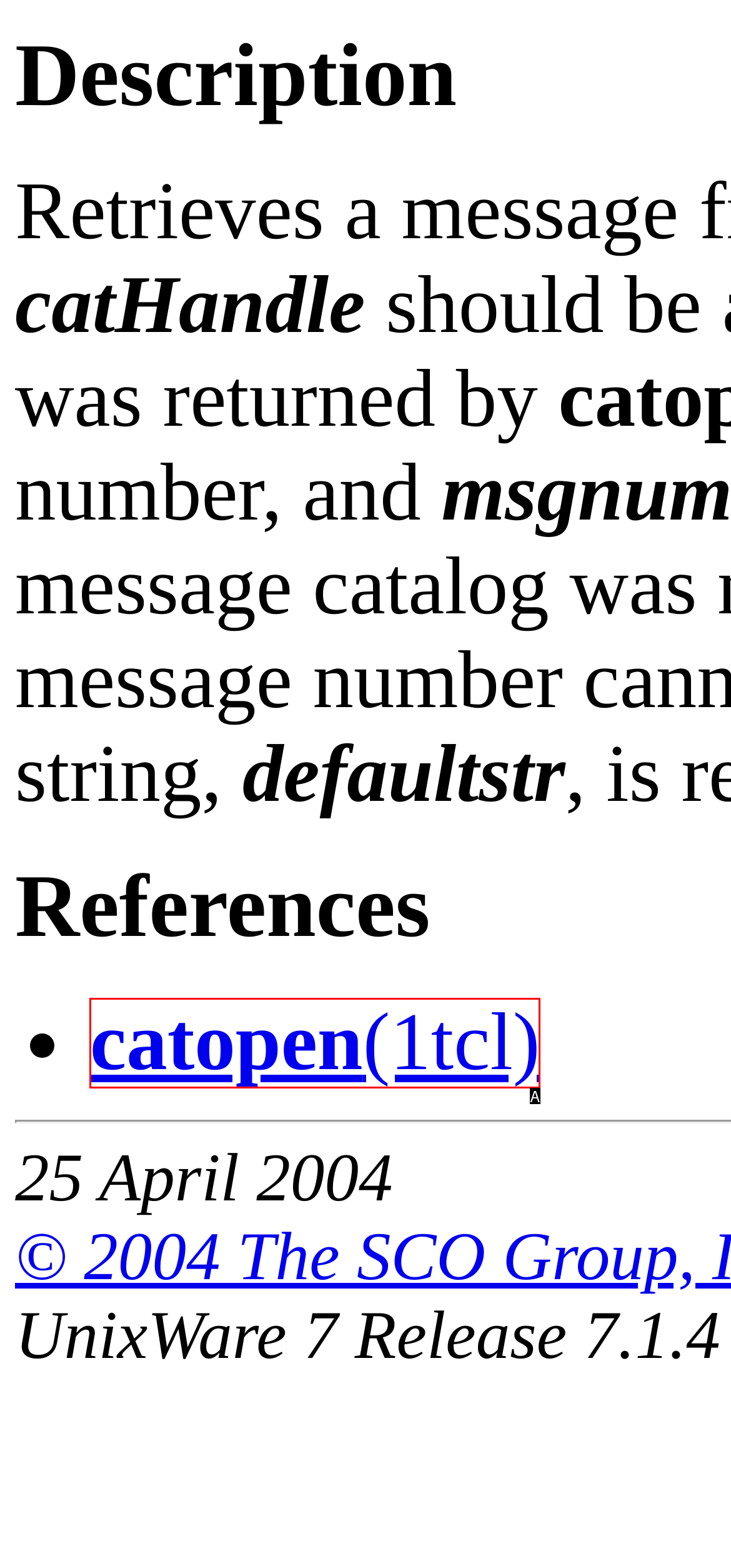Identify which HTML element matches the description: catopen(1tcl)
Provide your answer in the form of the letter of the correct option from the listed choices.

A